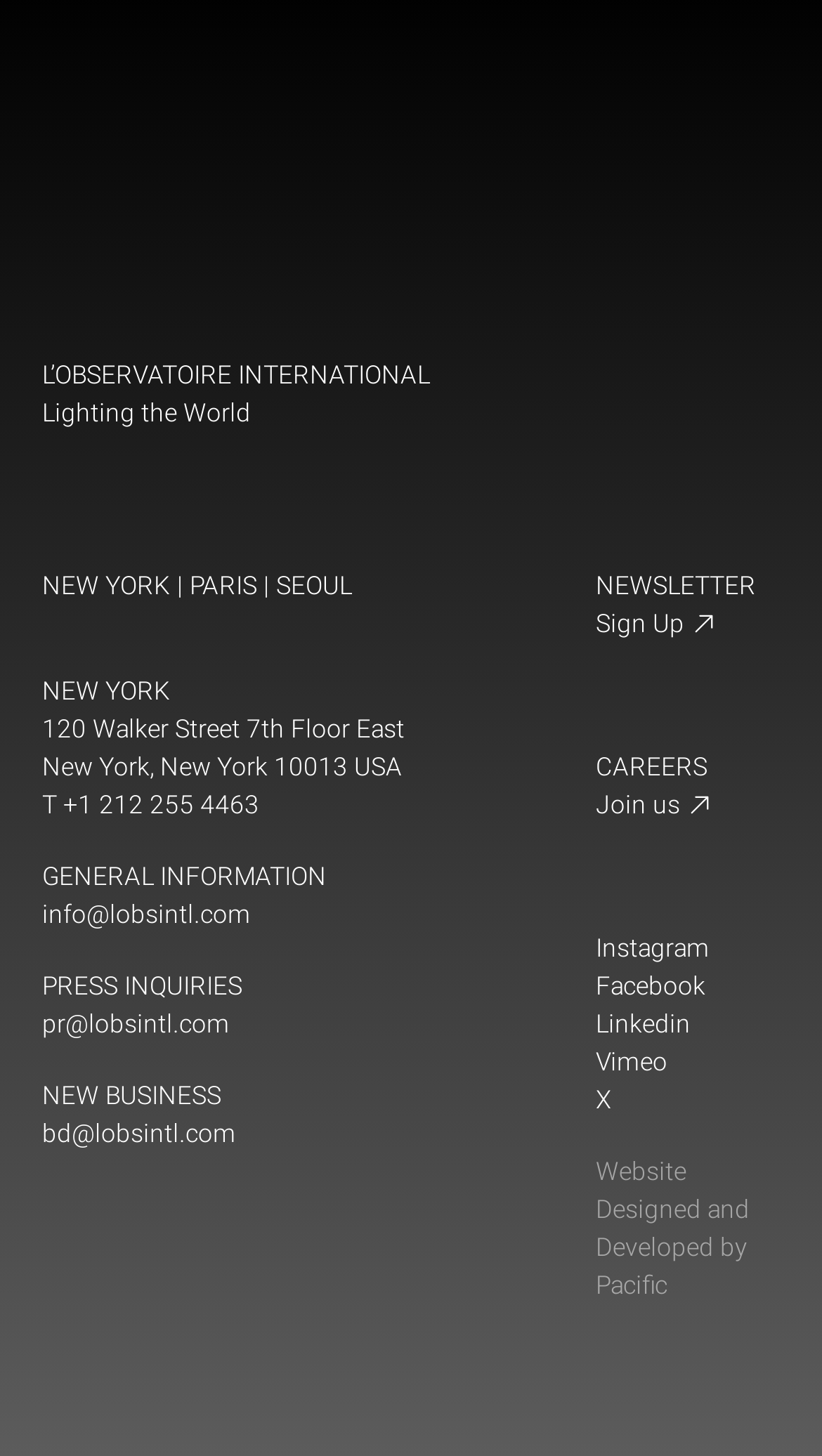Who designed and developed the website?
Using the visual information, respond with a single word or phrase.

Pacific